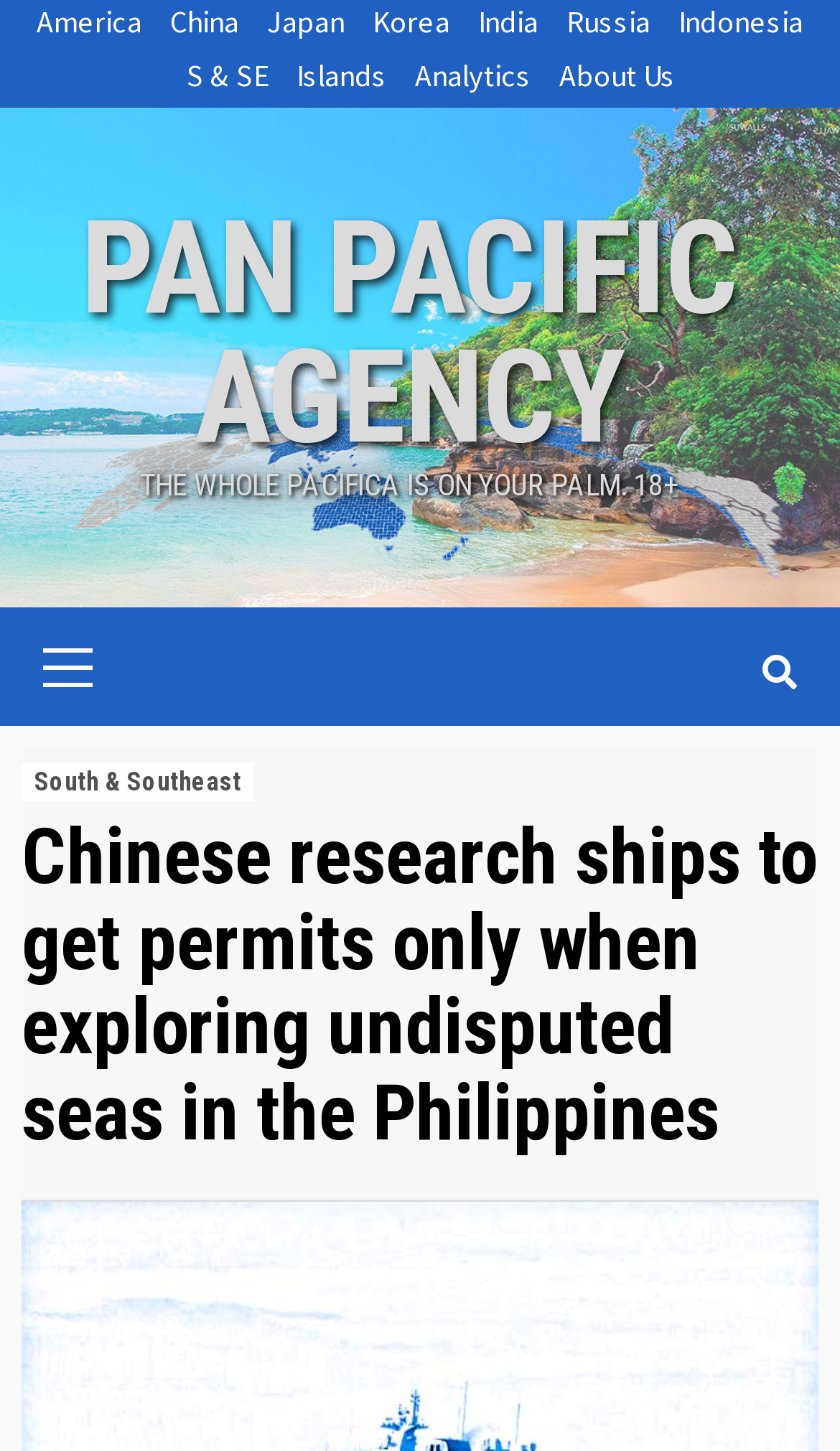Use a single word or phrase to answer the question: What is the slogan of the Pan Pacific Agency?

THE WHOLE PACIFICA IS ON YOUR PALM. 18+